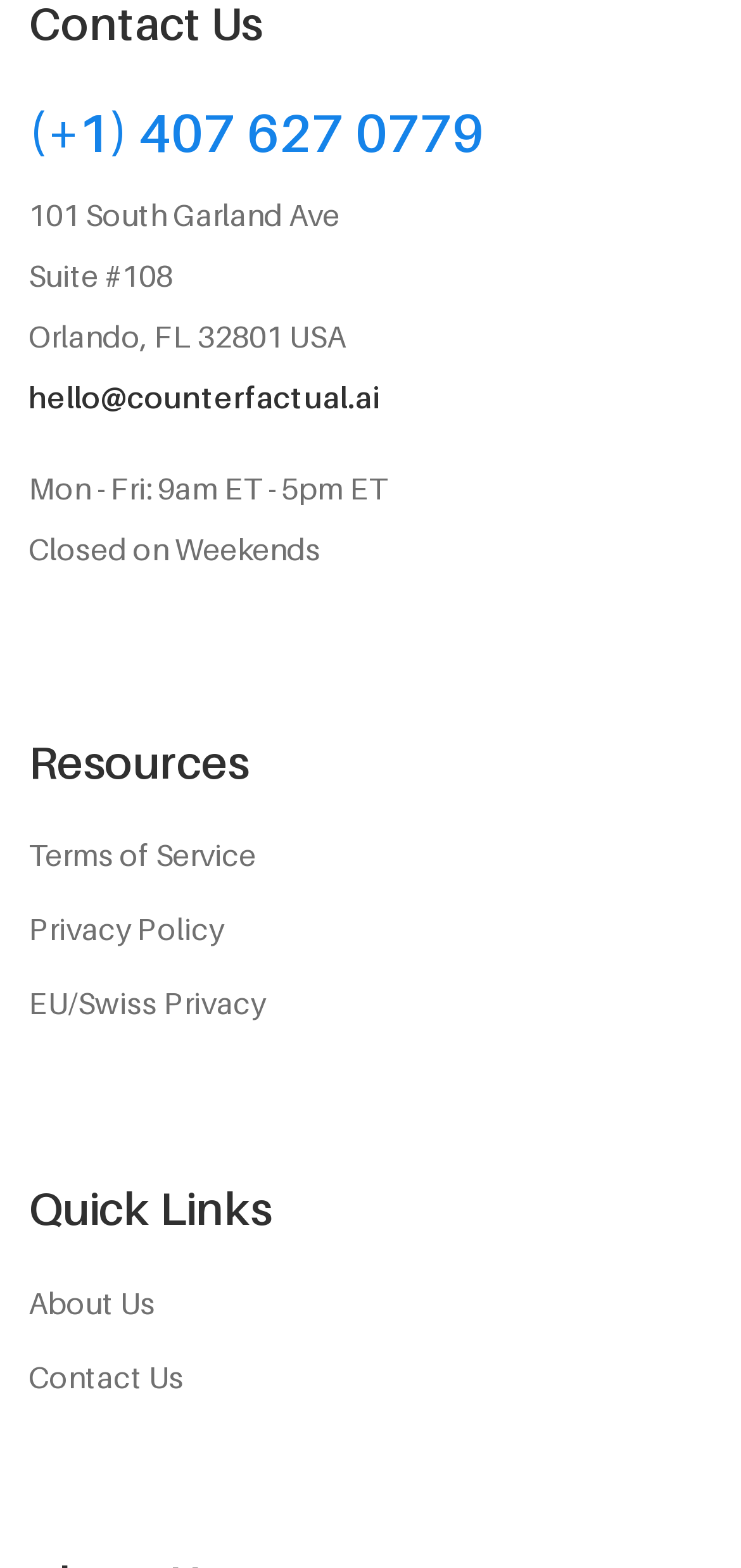What are the office hours of the company?
Carefully analyze the image and provide a thorough answer to the question.

The office hours of the company can be found in the top section of the webpage, which are Mon - Fri: 9am ET - 5pm ET, and it is also mentioned that the office is closed on weekends.